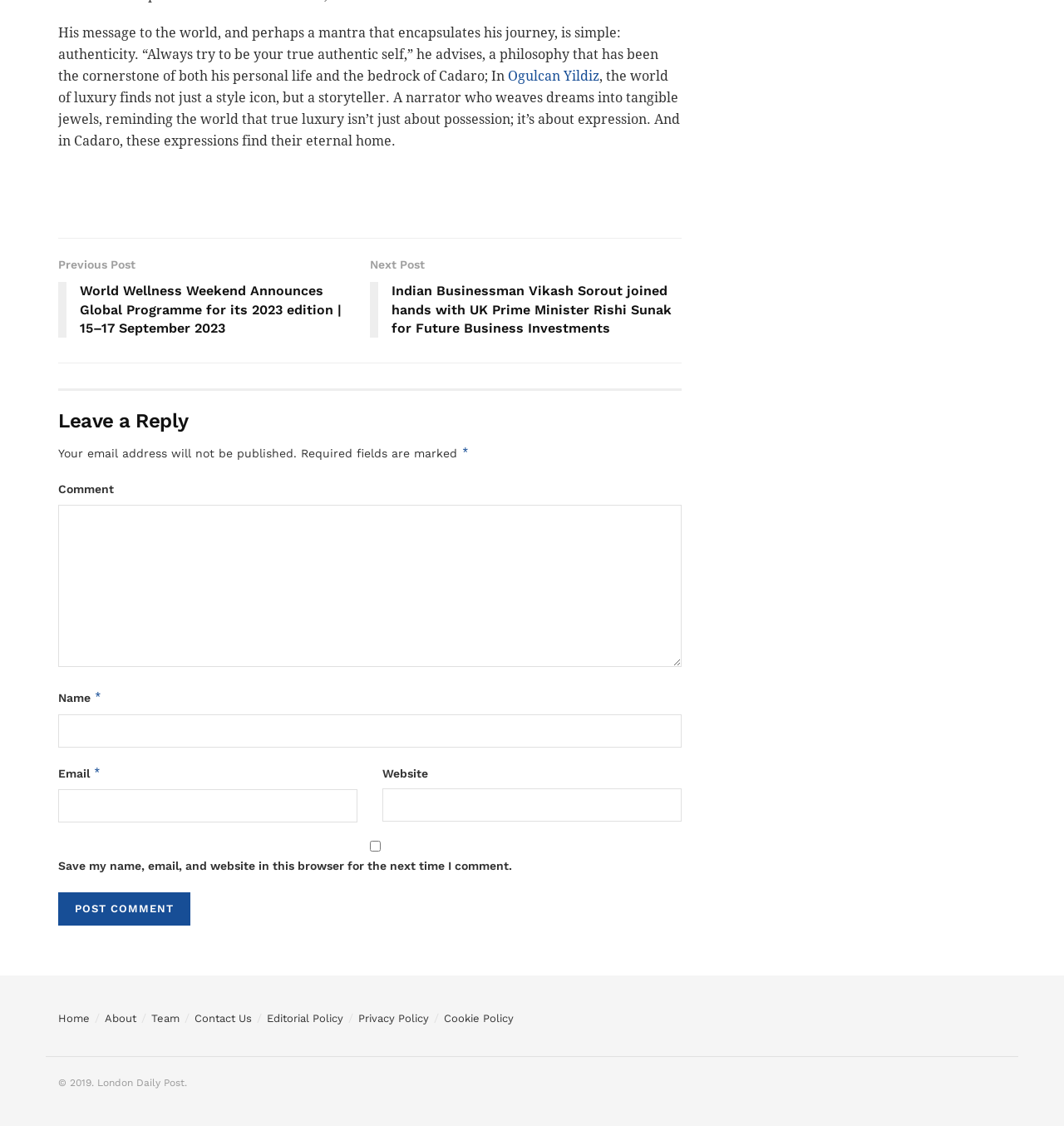Please determine the bounding box coordinates for the UI element described as: "Home".

[0.055, 0.897, 0.084, 0.908]